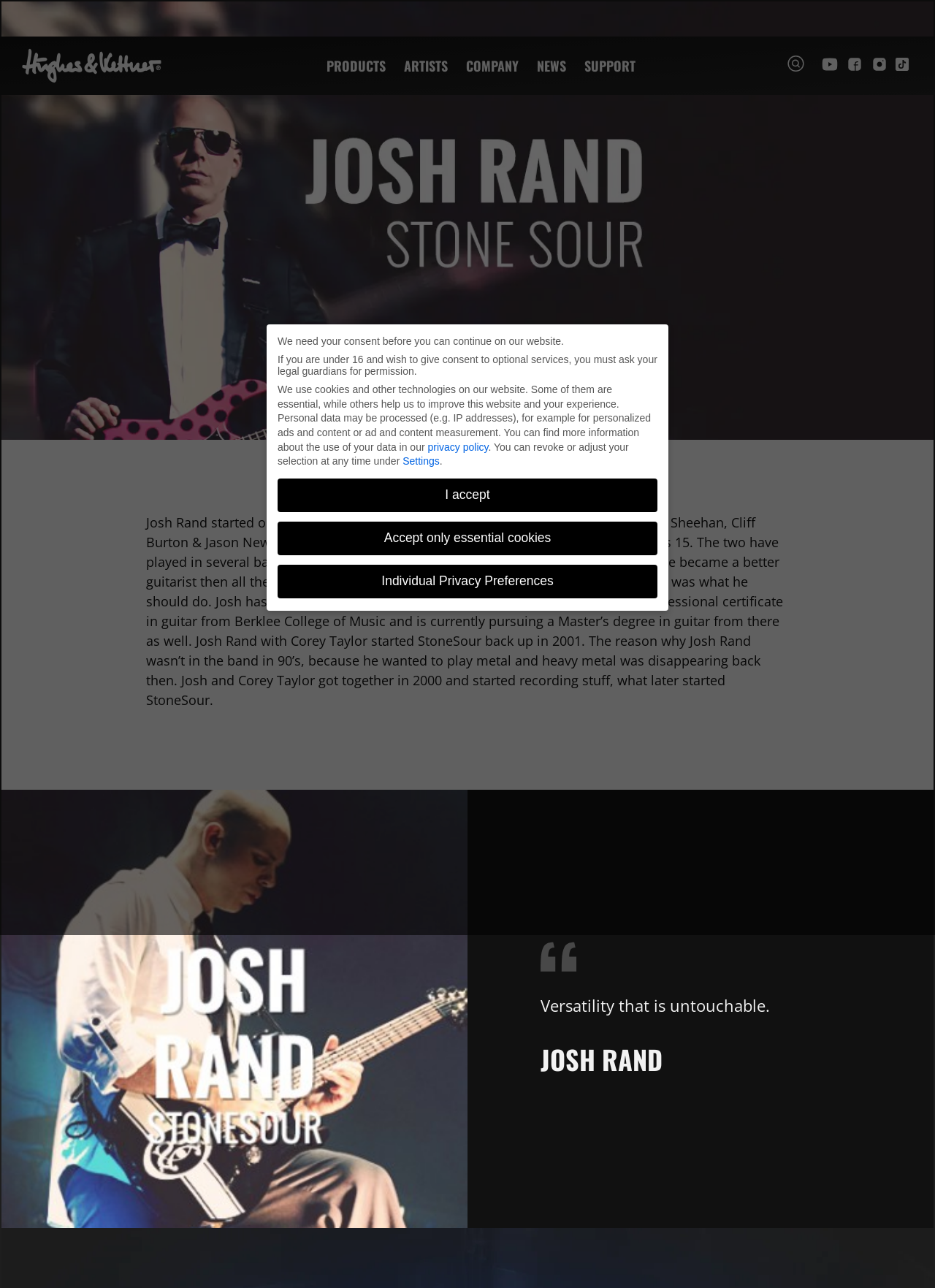Please identify the coordinates of the bounding box for the clickable region that will accomplish this instruction: "View Josh Rand's profile".

[0.878, 0.043, 0.897, 0.057]